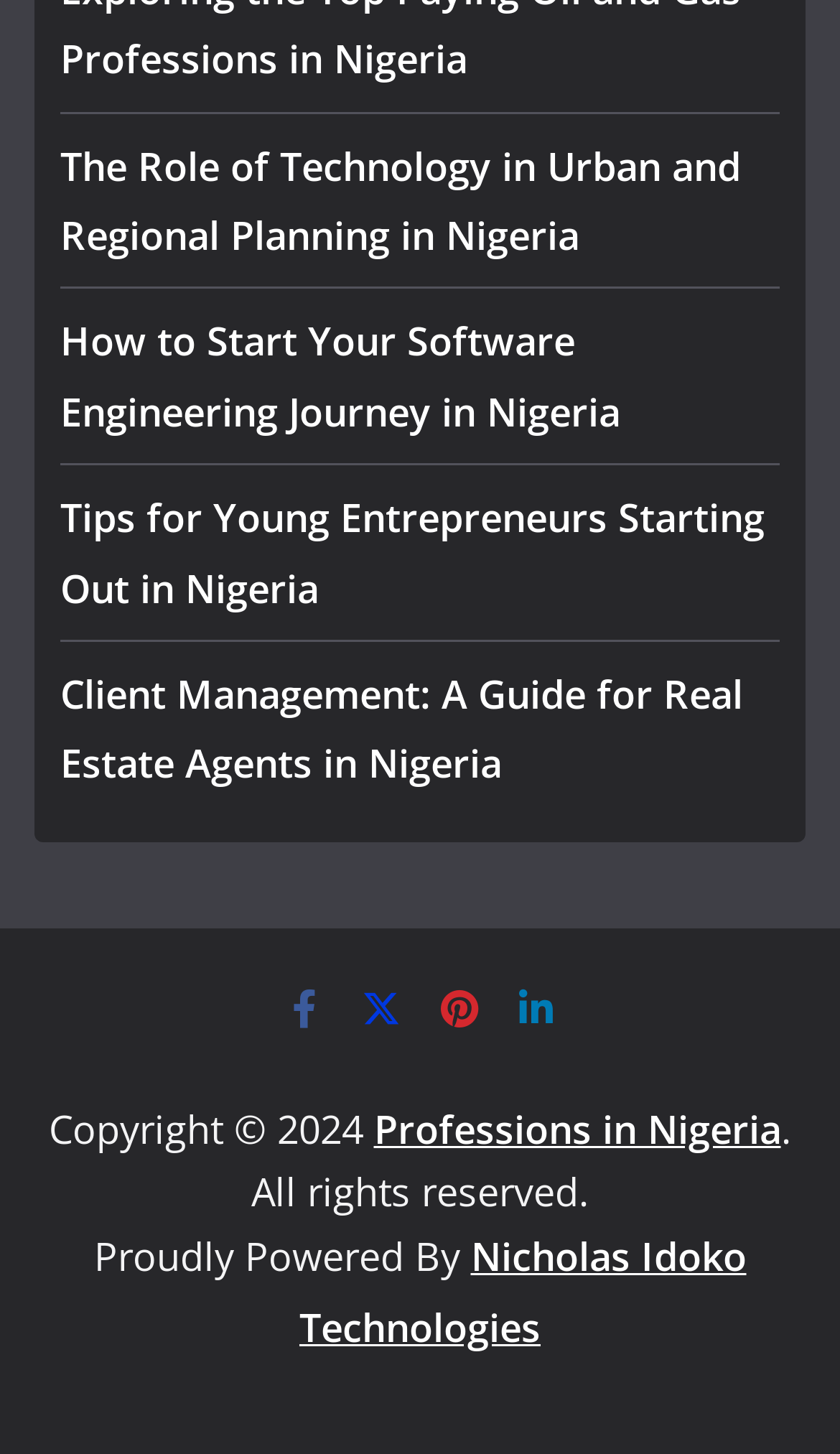Based on the provided description, "aria-label="Twitter" title="Twitter"", find the bounding box of the corresponding UI element in the screenshot.

[0.428, 0.678, 0.479, 0.708]